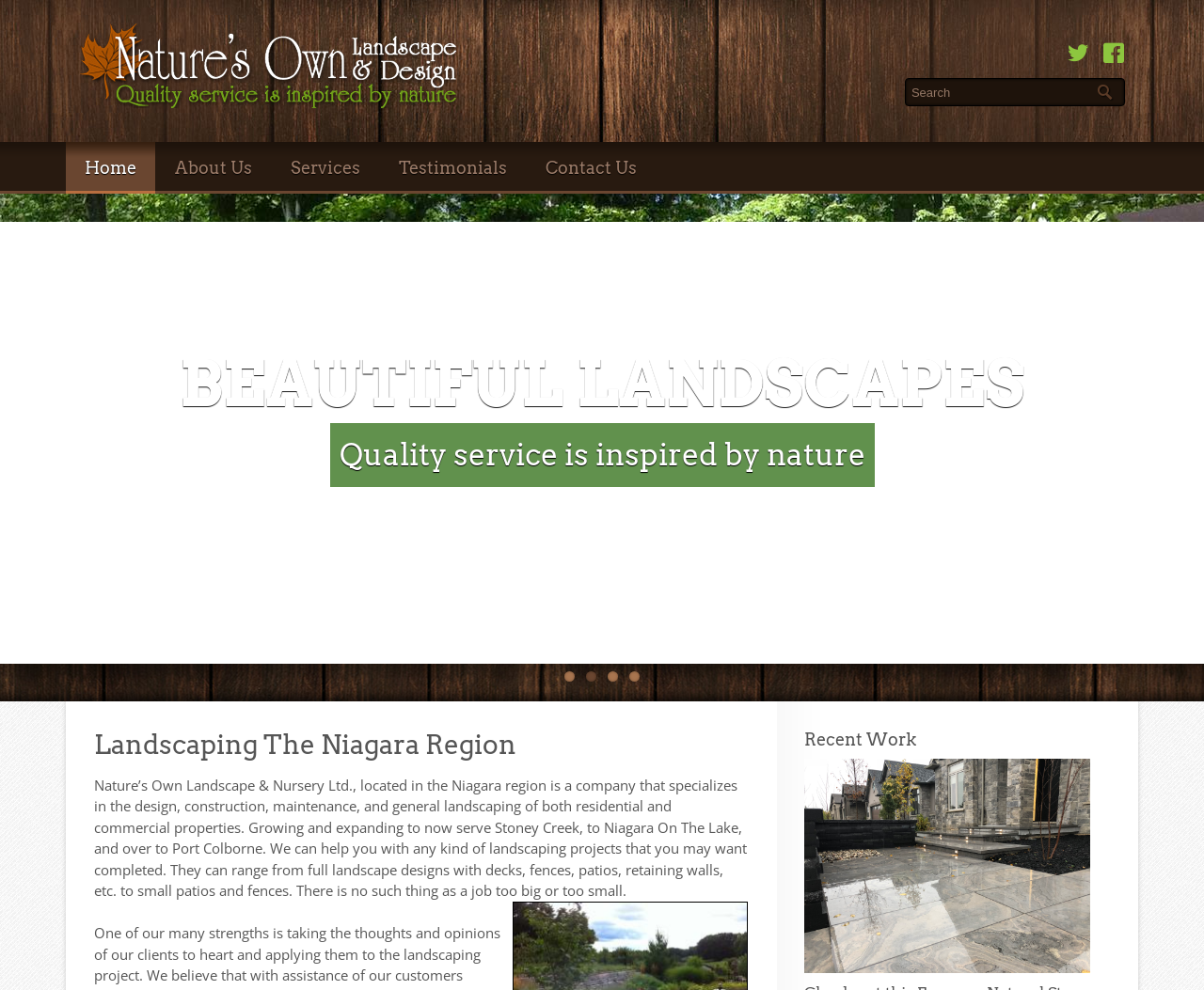What services does Nature's Own Landscape & Nursery Ltd. offer? Analyze the screenshot and reply with just one word or a short phrase.

Landscaping services